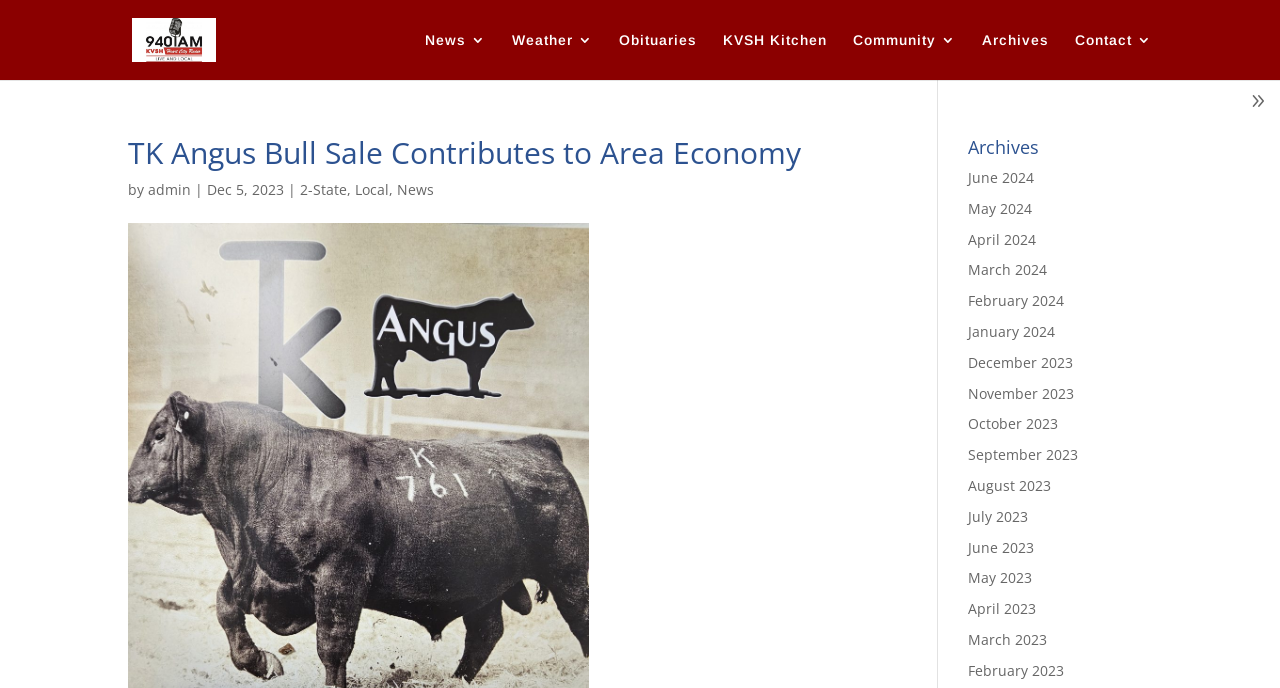Can you locate the main headline on this webpage and provide its text content?

TK Angus Bull Sale Contributes to Area Economy